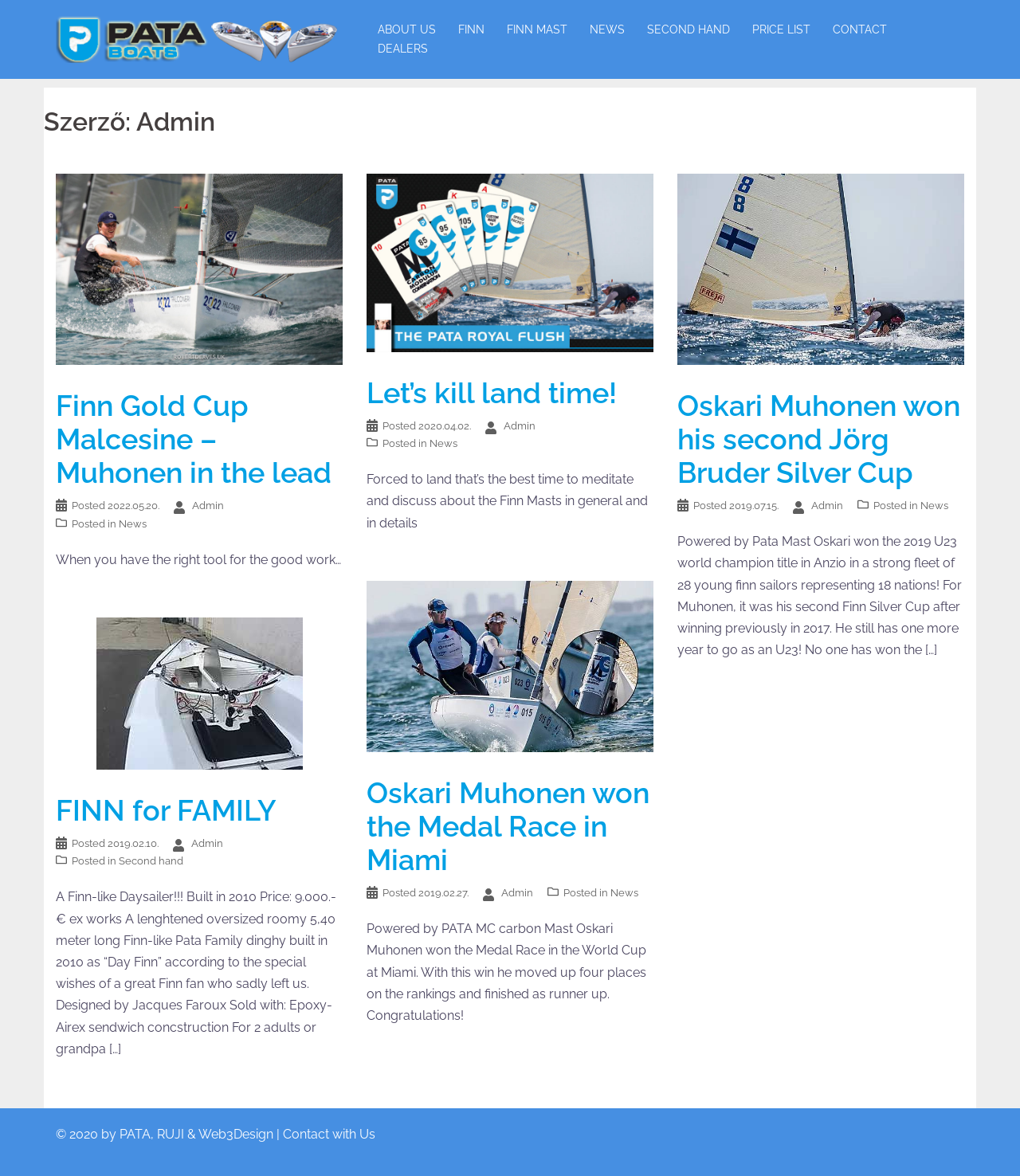Please provide the bounding box coordinates for the element that needs to be clicked to perform the following instruction: "View the news titled Oskari Muhonen won his second Jörg Bruder Silver Cup". The coordinates should be given as four float numbers between 0 and 1, i.e., [left, top, right, bottom].

[0.664, 0.331, 0.941, 0.416]